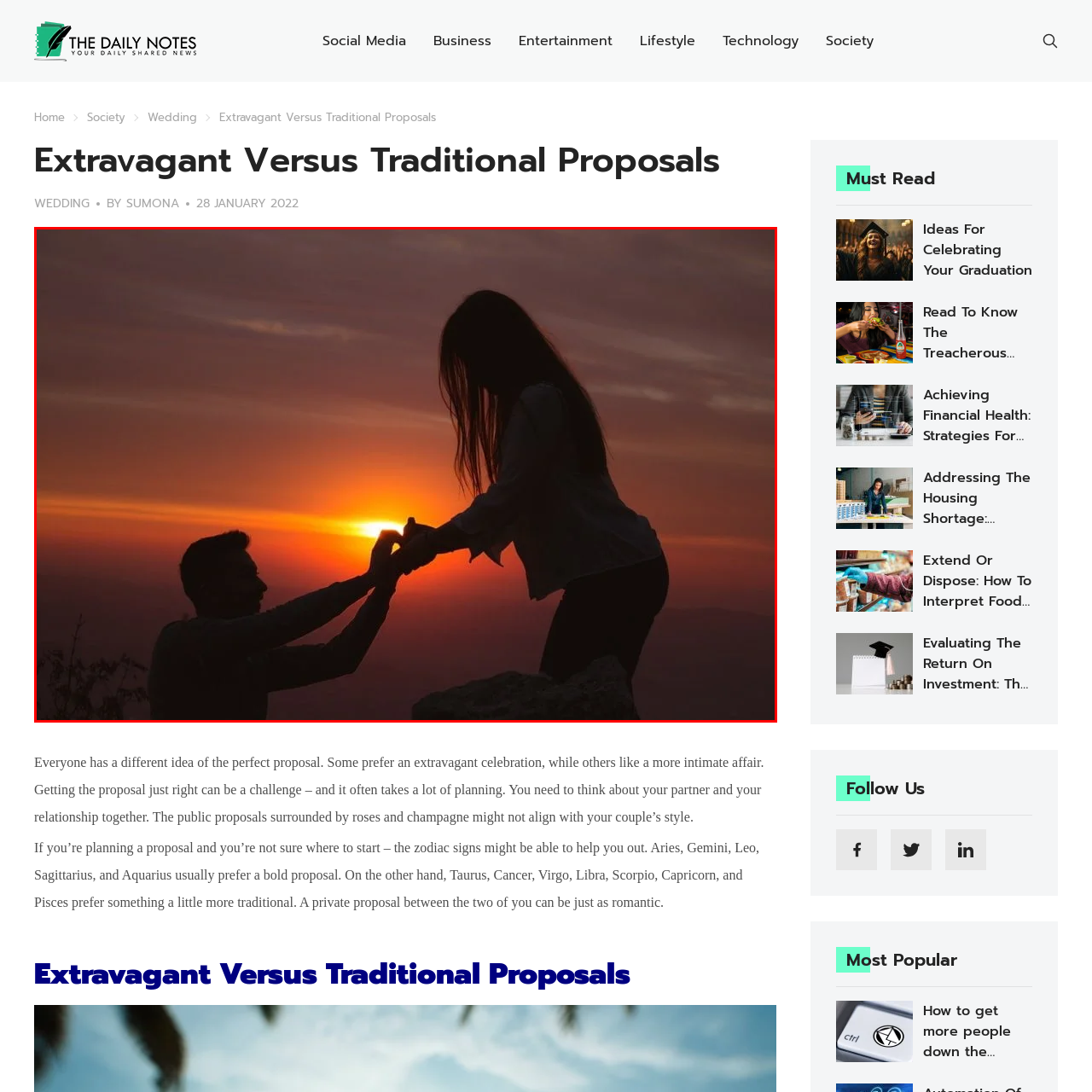Detail the visual elements present in the red-framed section of the image.

The image captures a romantic moment as a couple stands silhouetted against a stunning sunset. The man kneels, gently taking the woman's hand, symbolizing a heartfelt proposal or a deep emotional connection. The warm hues of orange and gold from the setting sun create a dreamy atmosphere, enhancing the intimacy of the scene. This moment reflects the theme of proposals and relationships, suggesting the unique blend of extravagance and tradition in how love is expressed. It beautifully illustrates the emotions tied to moments of commitment and the significance of personal connections between partners.